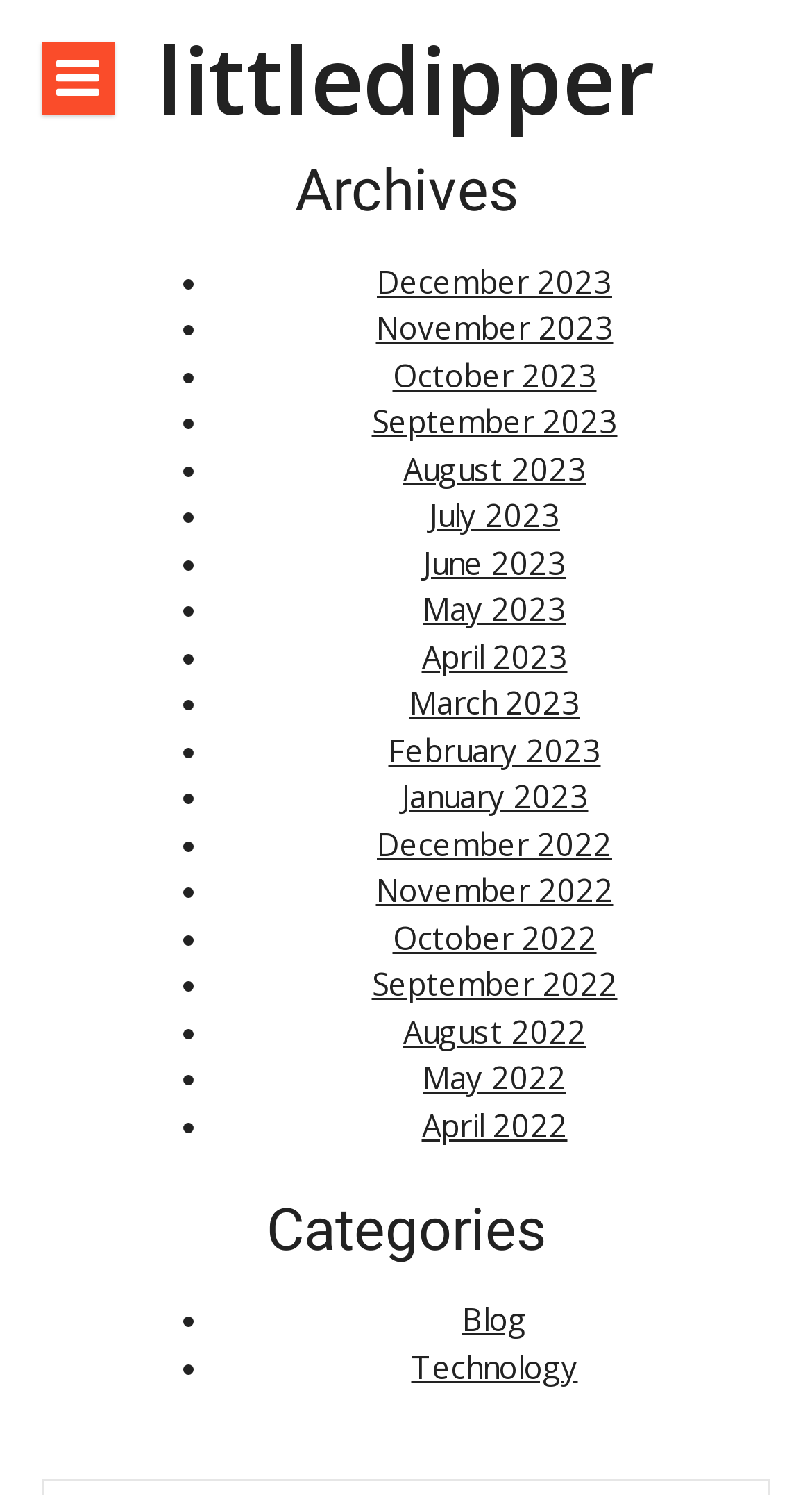Can you find and provide the main heading text of this webpage?

best vpn for bot lobbies mw2 – VPNs Tested by Our Experts – top best vpn for pc